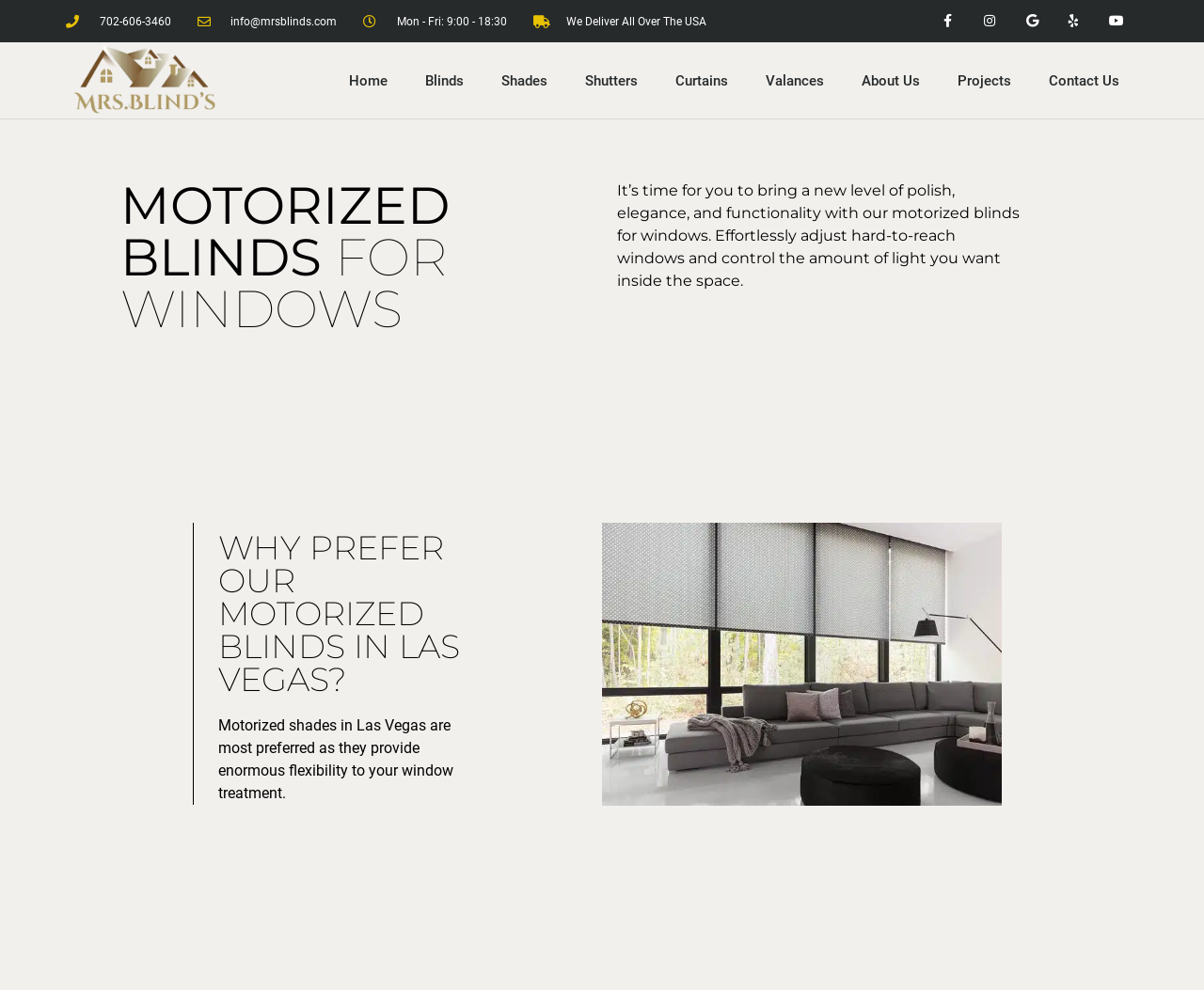Find and provide the bounding box coordinates for the UI element described with: "Home".

None